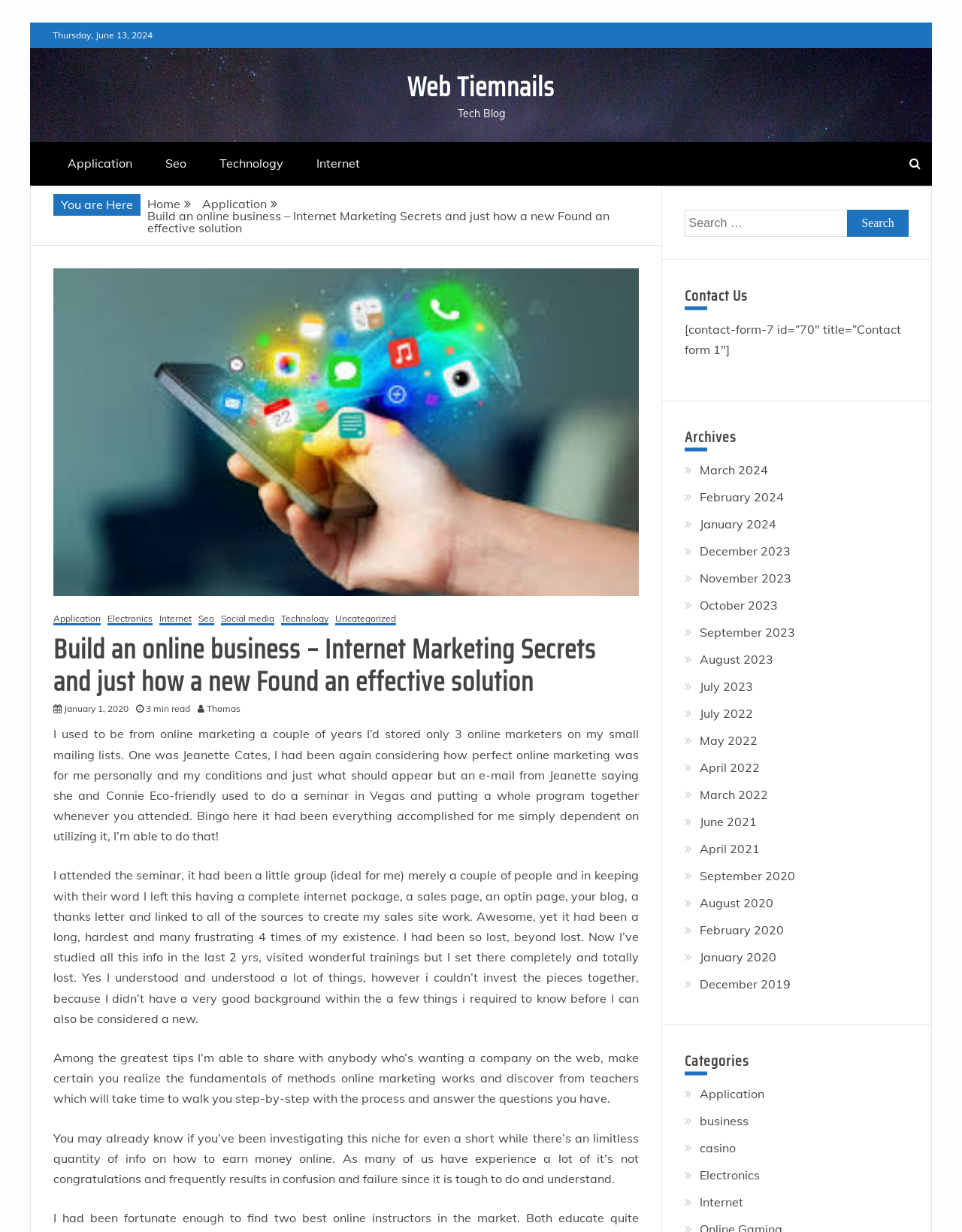Determine the bounding box coordinates for the area that should be clicked to carry out the following instruction: "Click on the 'Technology' link".

[0.292, 0.498, 0.341, 0.507]